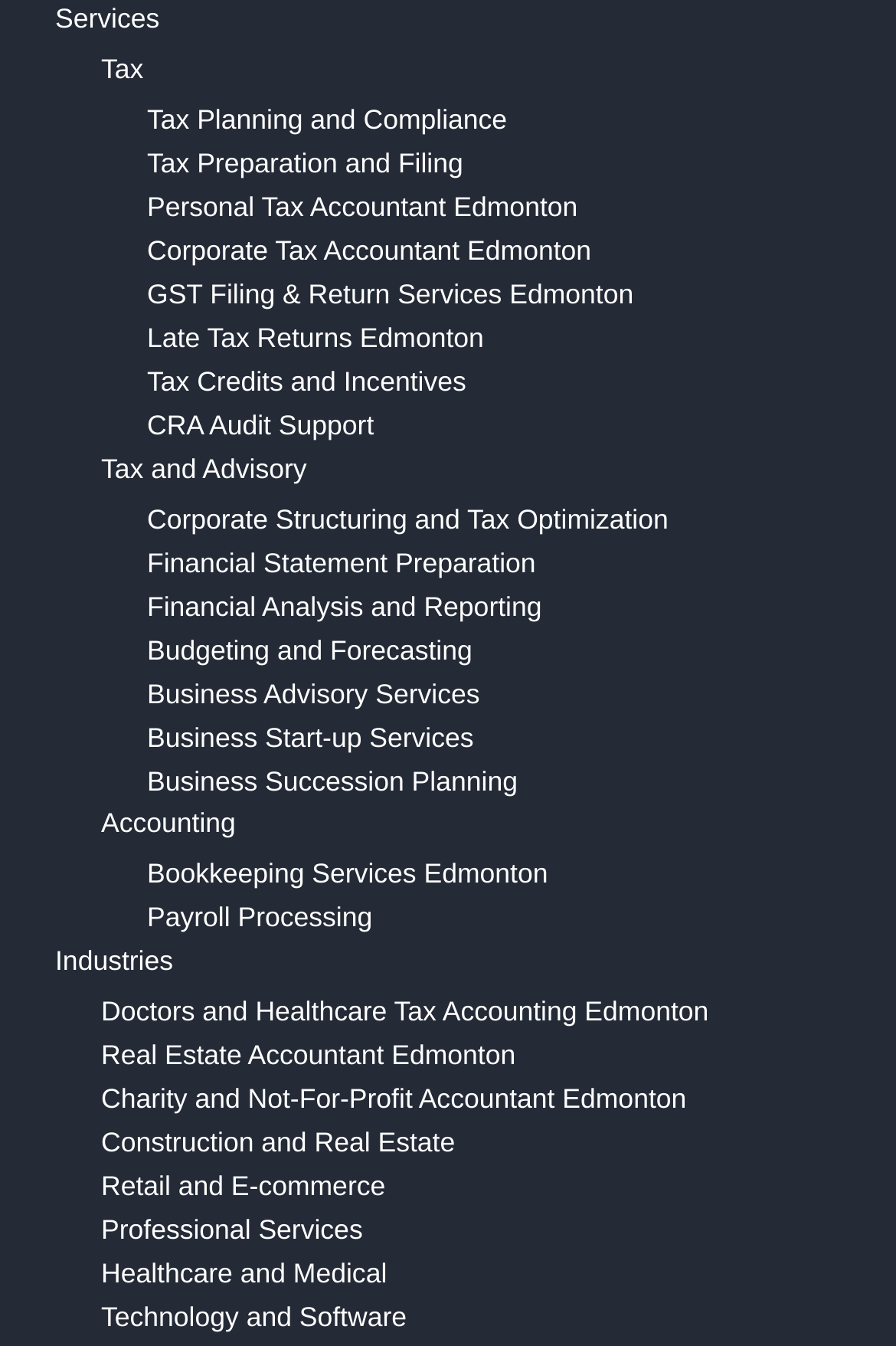Utilize the information from the image to answer the question in detail:
Is GST Filing & Return Services available in Edmonton?

The link 'GST Filing & Return Services Edmonton' is present on the webpage, indicating that this service is available in Edmonton.